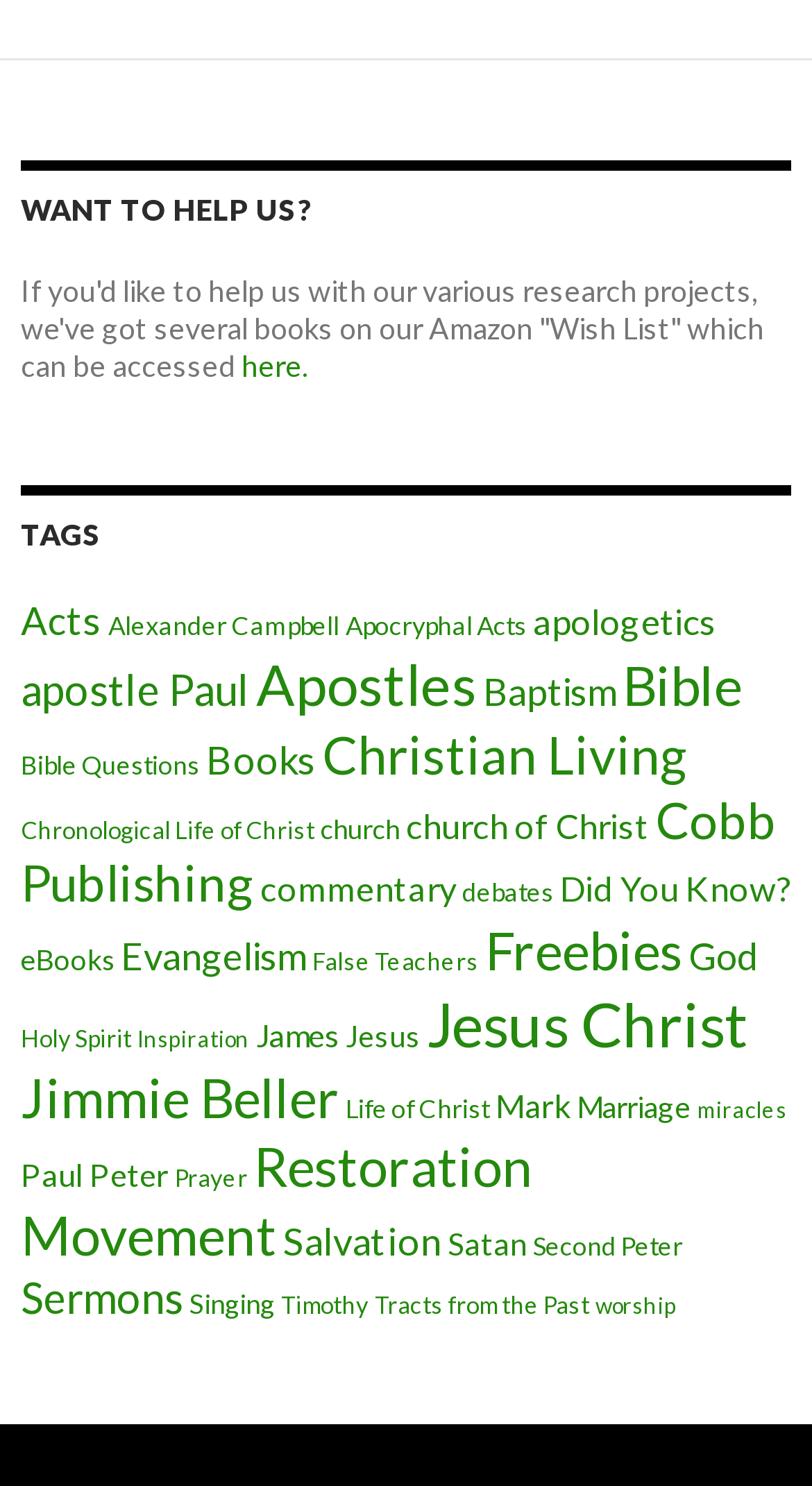Please identify the bounding box coordinates for the region that you need to click to follow this instruction: "Read about 'Salvation'".

[0.349, 0.82, 0.544, 0.85]